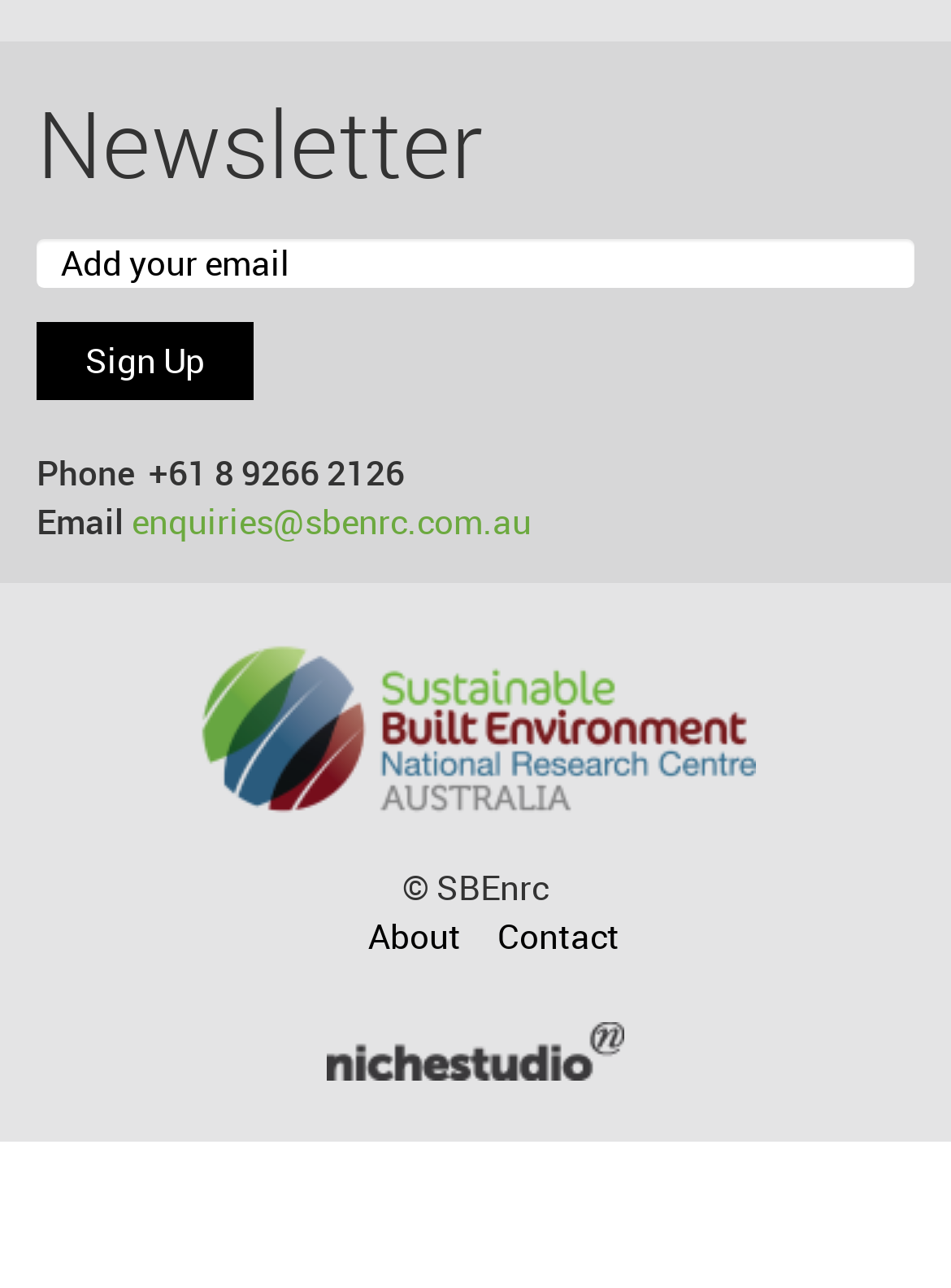What is the copyright information?
Look at the screenshot and respond with a single word or phrase.

SBEnrc